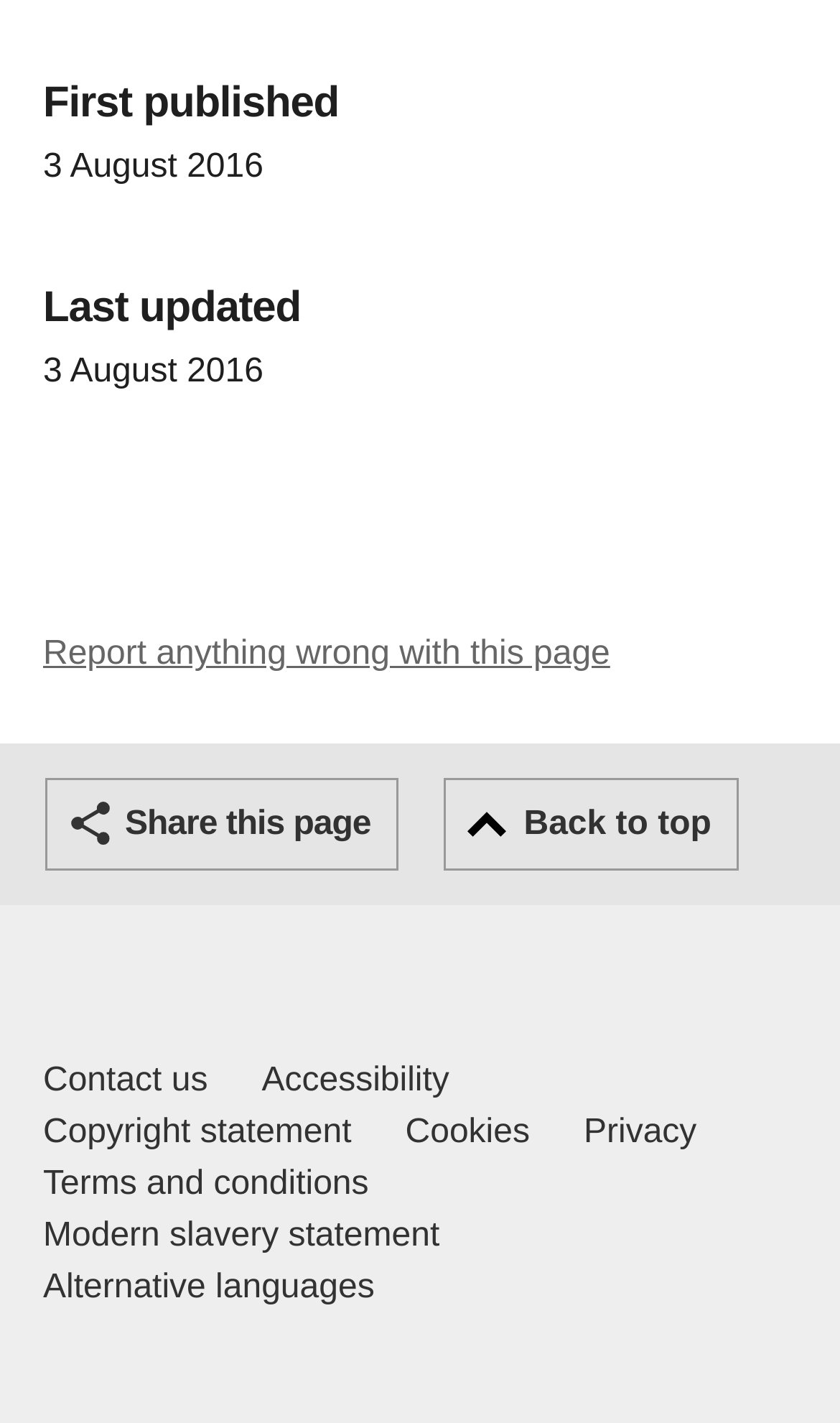Locate the bounding box coordinates of the element I should click to achieve the following instruction: "View accessibility".

[0.311, 0.742, 0.535, 0.778]